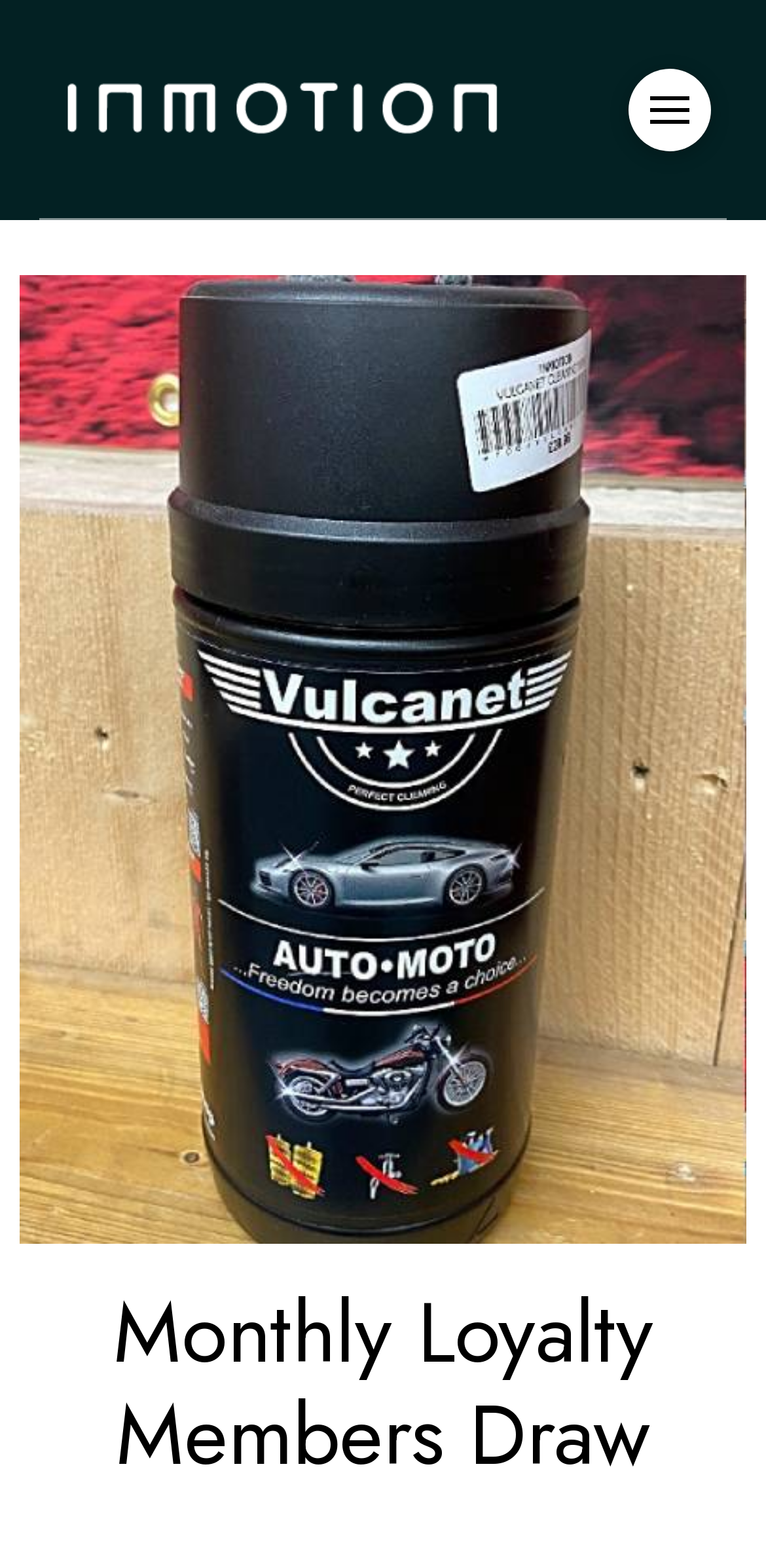Please determine the bounding box coordinates, formatted as (top-left x, top-left y, bottom-right x, bottom-right y), with all values as floating point numbers between 0 and 1. Identify the bounding box of the region described as: alt="Image"

[0.051, 0.053, 0.651, 0.086]